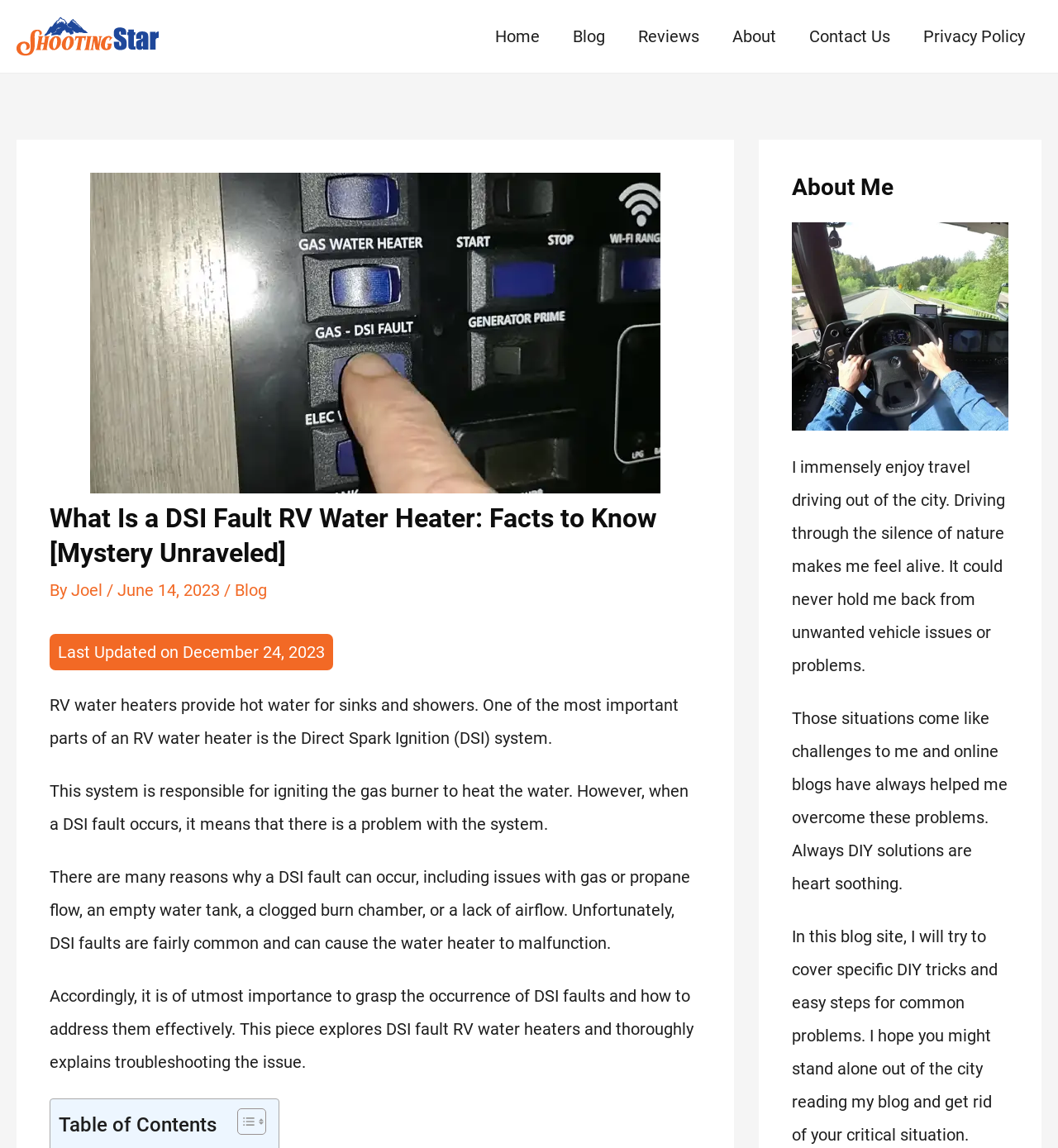What is the topic of this webpage?
Answer the question with just one word or phrase using the image.

DSI fault RV water heater